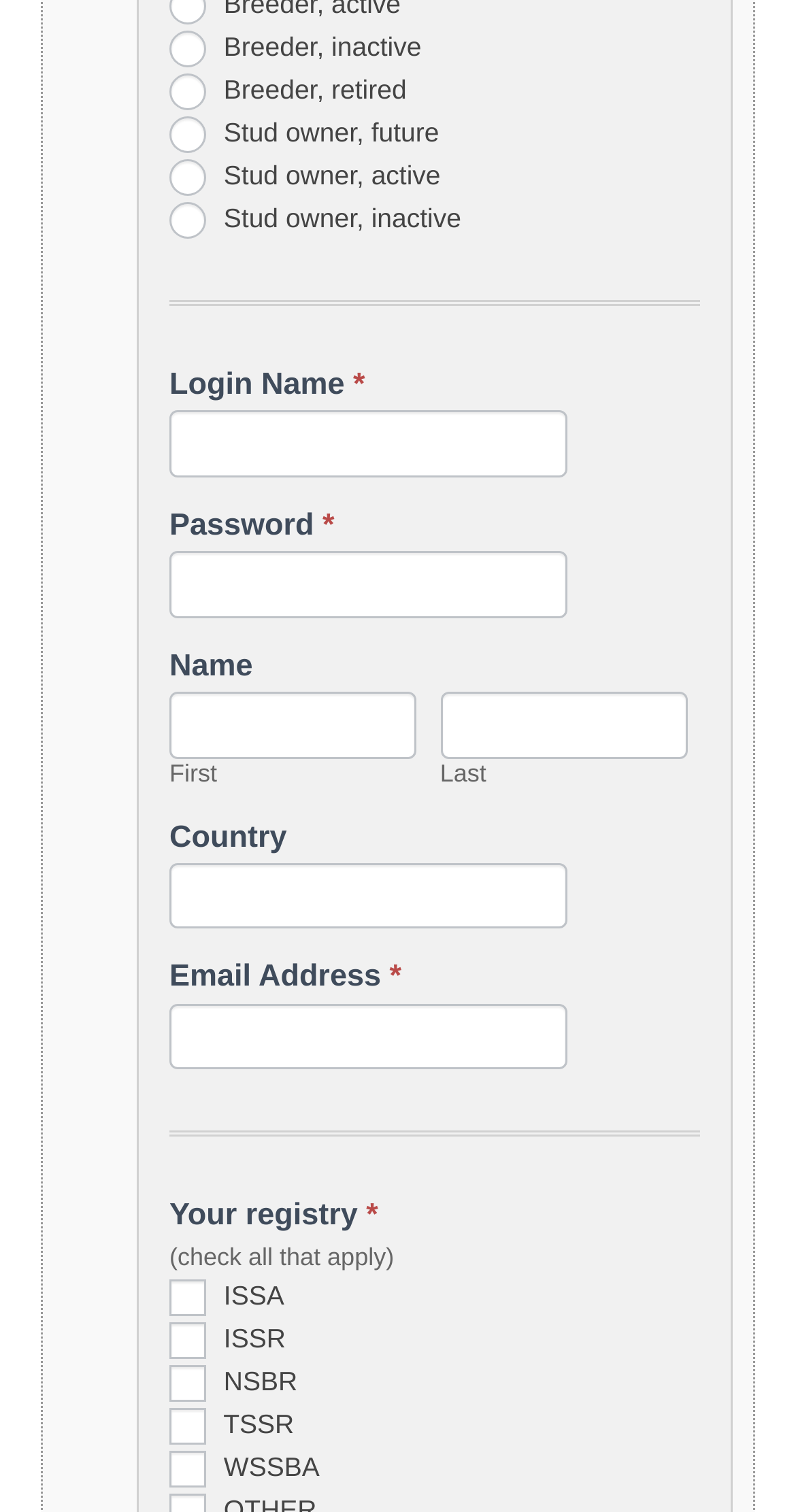Refer to the element description parent_node: Login Name * name="item_meta[19]" and identify the corresponding bounding box in the screenshot. Format the coordinates as (top-left x, top-left y, bottom-right x, bottom-right y) with values in the range of 0 to 1.

[0.213, 0.272, 0.713, 0.315]